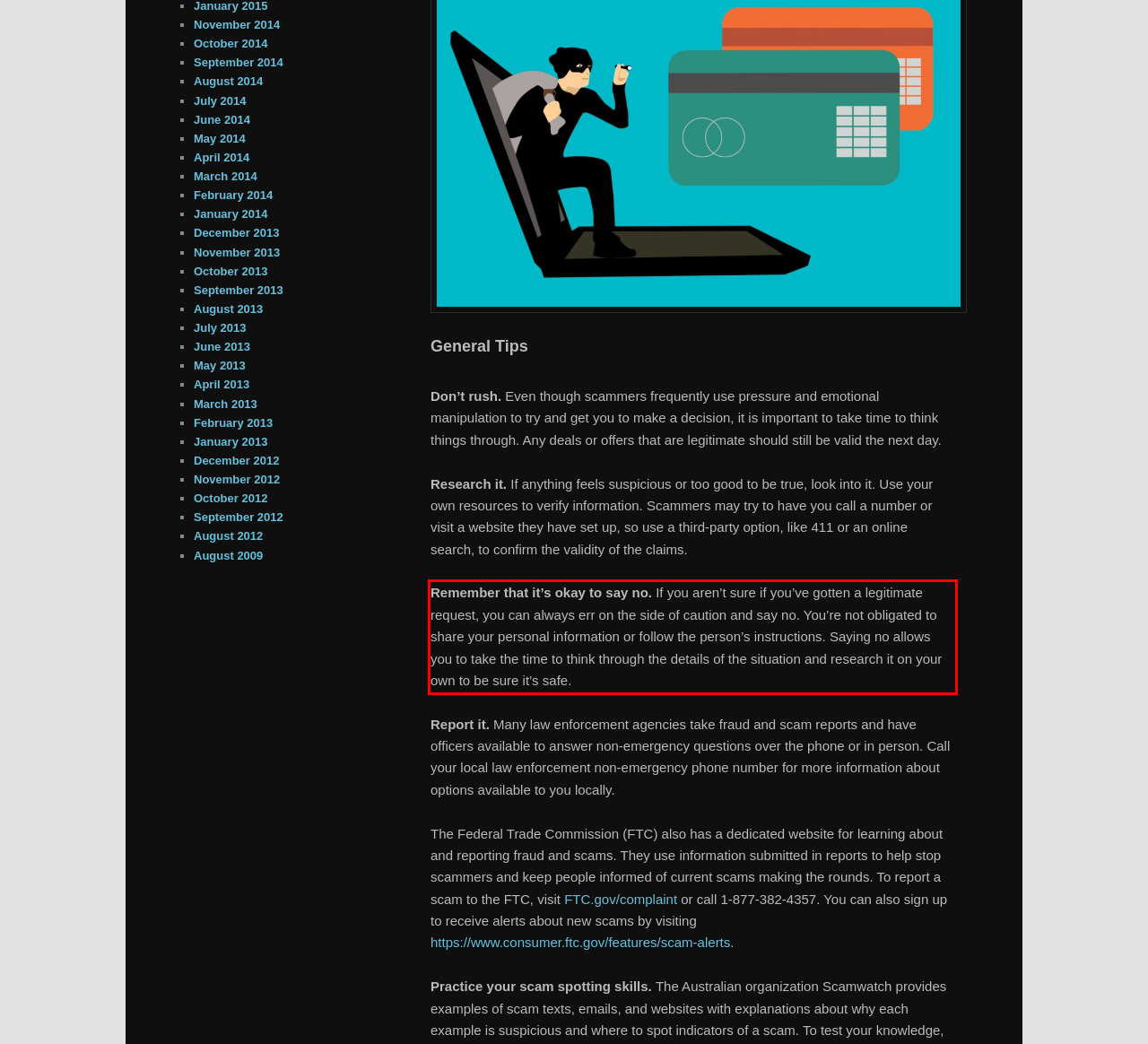Given a screenshot of a webpage, locate the red bounding box and extract the text it encloses.

Remember that it’s okay to say no. If you aren’t sure if you’ve gotten a legitimate request, you can always err on the side of caution and say no. You’re not obligated to share your personal information or follow the person’s instructions. Saying no allows you to take the time to think through the details of the situation and research it on your own to be sure it’s safe.